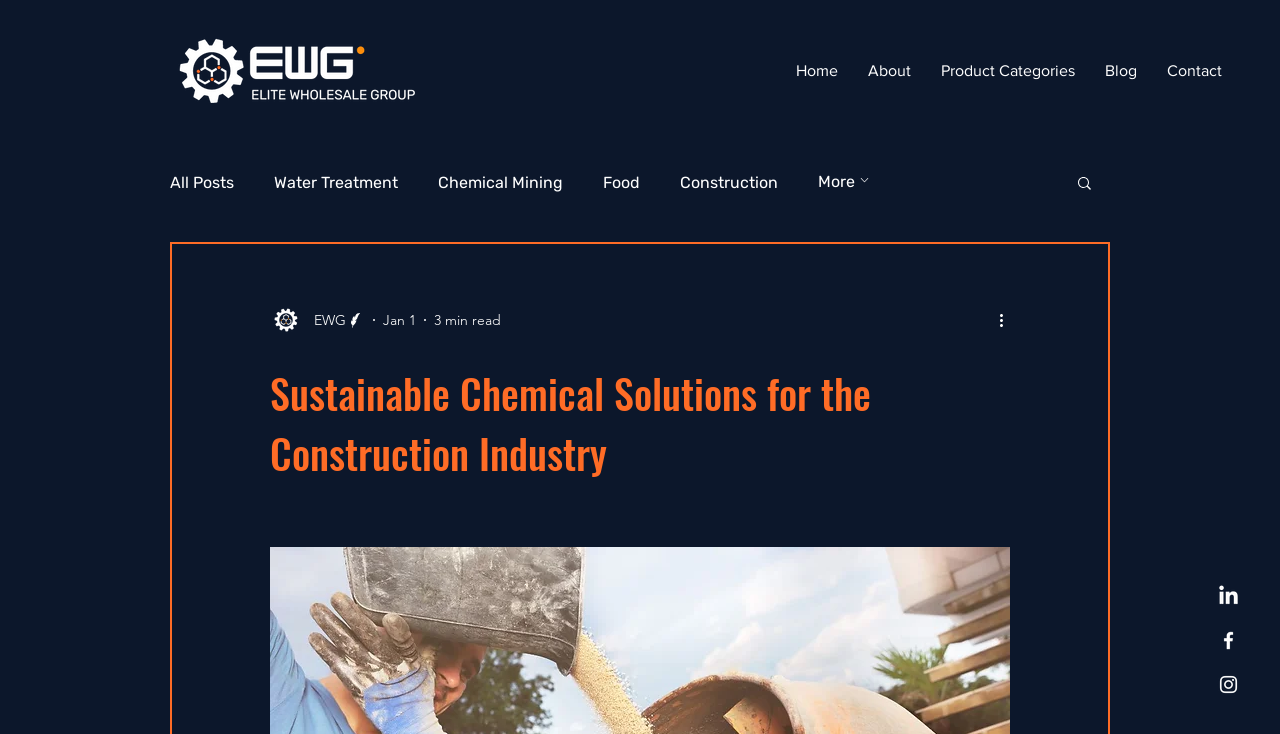Describe all the key features and sections of the webpage thoroughly.

The webpage is about sustainable chemical solutions for the construction industry. At the top, there is a navigation bar with links to "Home", "About", "Product Categories", "Blog", and "Contact". To the left of the navigation bar, there is an image of the EWG logo. 

On the right side of the page, near the top, there is a social bar with links to LinkedIn, Facebook, and Instagram, each accompanied by an image of the respective social media platform's logo.

Below the navigation bar, there is another navigation section specific to the blog, with links to "All Posts", "Water Treatment", "Chemical Mining", "Food", "Construction", and "More". The "More" link has an arrow icon next to it. There is also a search button with a magnifying glass icon.

To the left of the blog navigation, there is an image of a writer, accompanied by the writer's name "EWG Writer" and the date "Jan 1". Below the writer's information, there is a heading that reads "Sustainable Chemical Solutions for the Construction Industry".